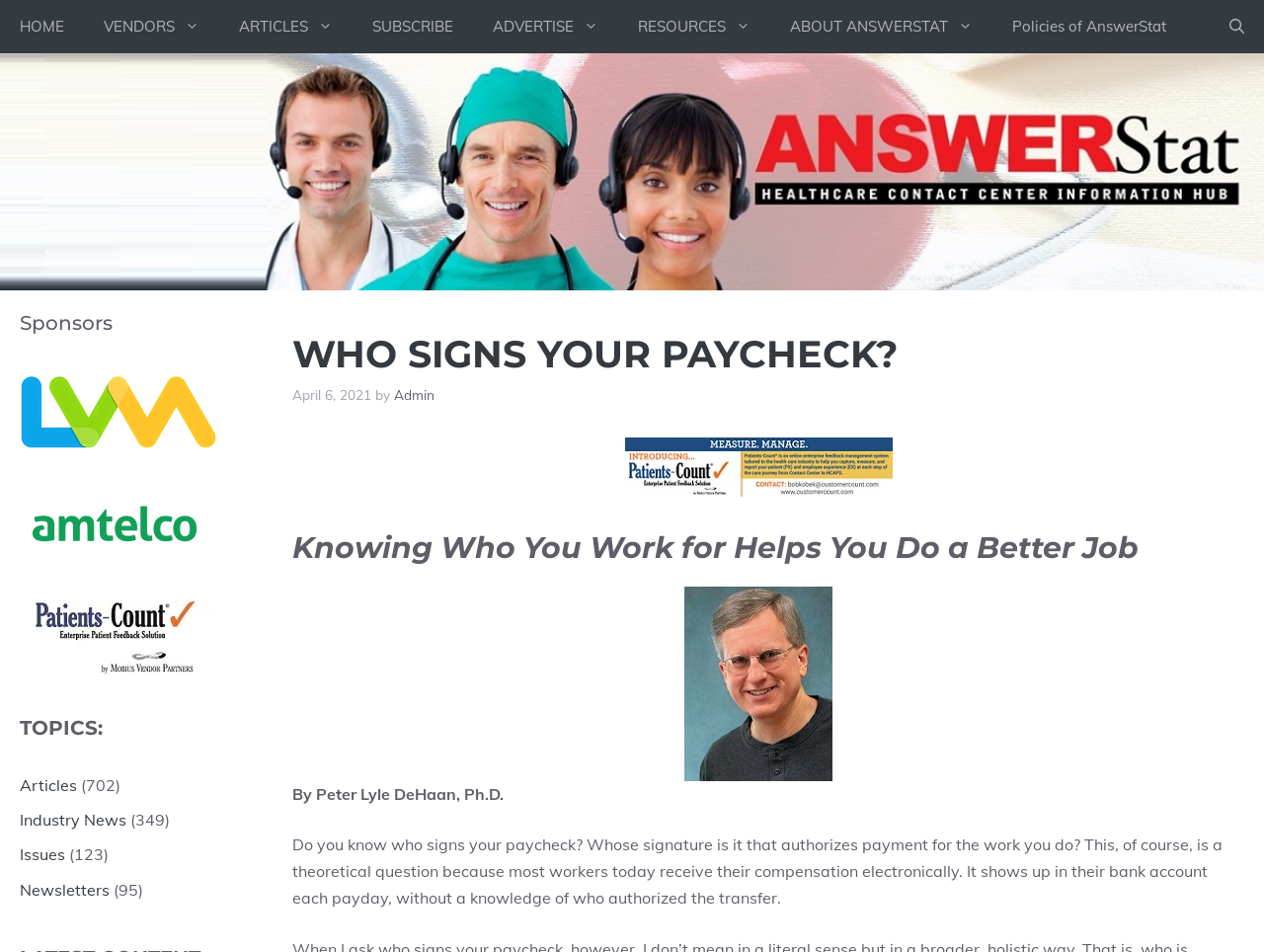Locate the bounding box coordinates of the segment that needs to be clicked to meet this instruction: "Read the article by Admin".

[0.312, 0.406, 0.344, 0.423]